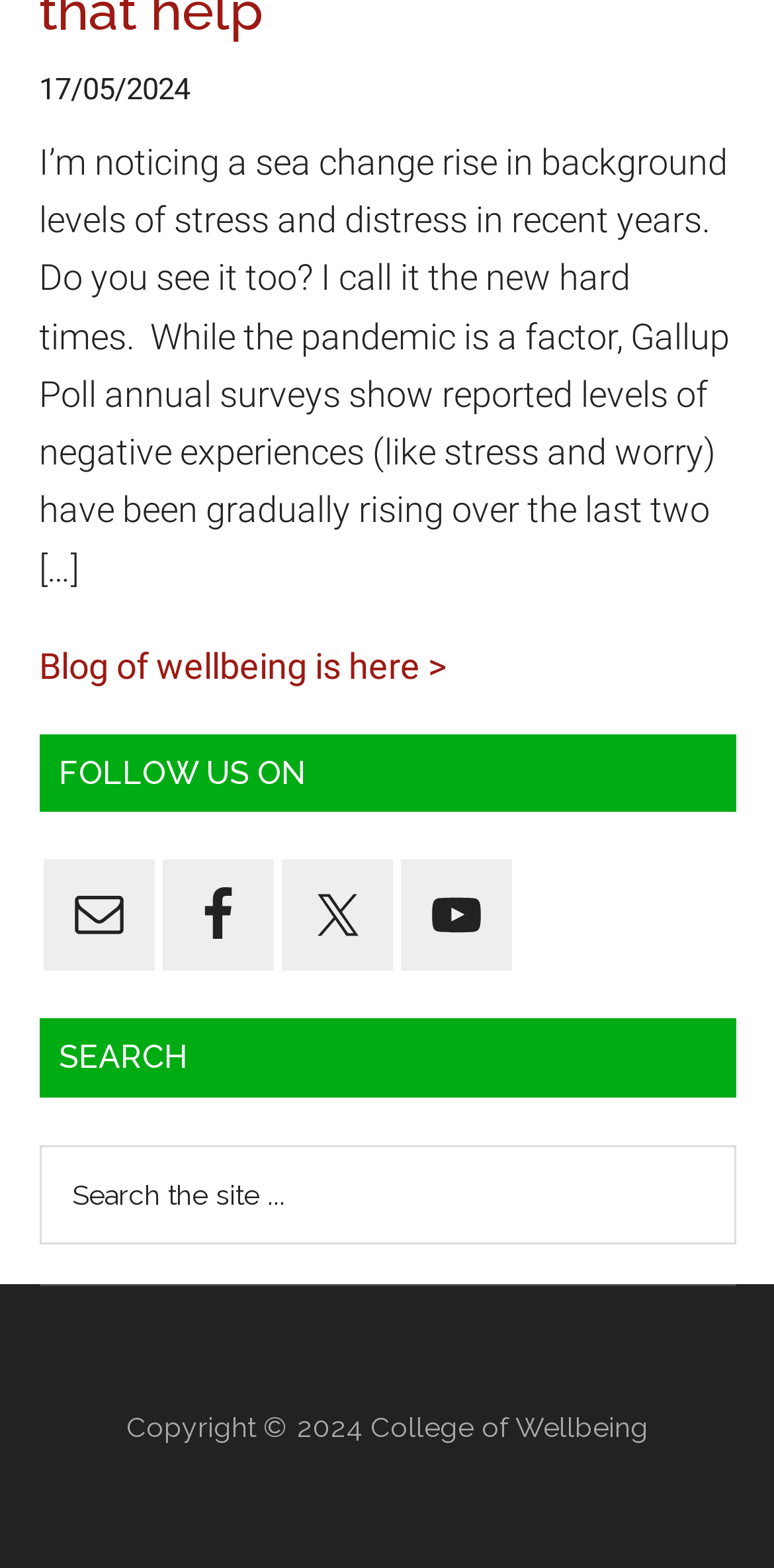Using the provided element description, identify the bounding box coordinates as (top-left x, top-left y, bottom-right x, bottom-right y). Ensure all values are between 0 and 1. Description: YouTube

[0.517, 0.549, 0.66, 0.619]